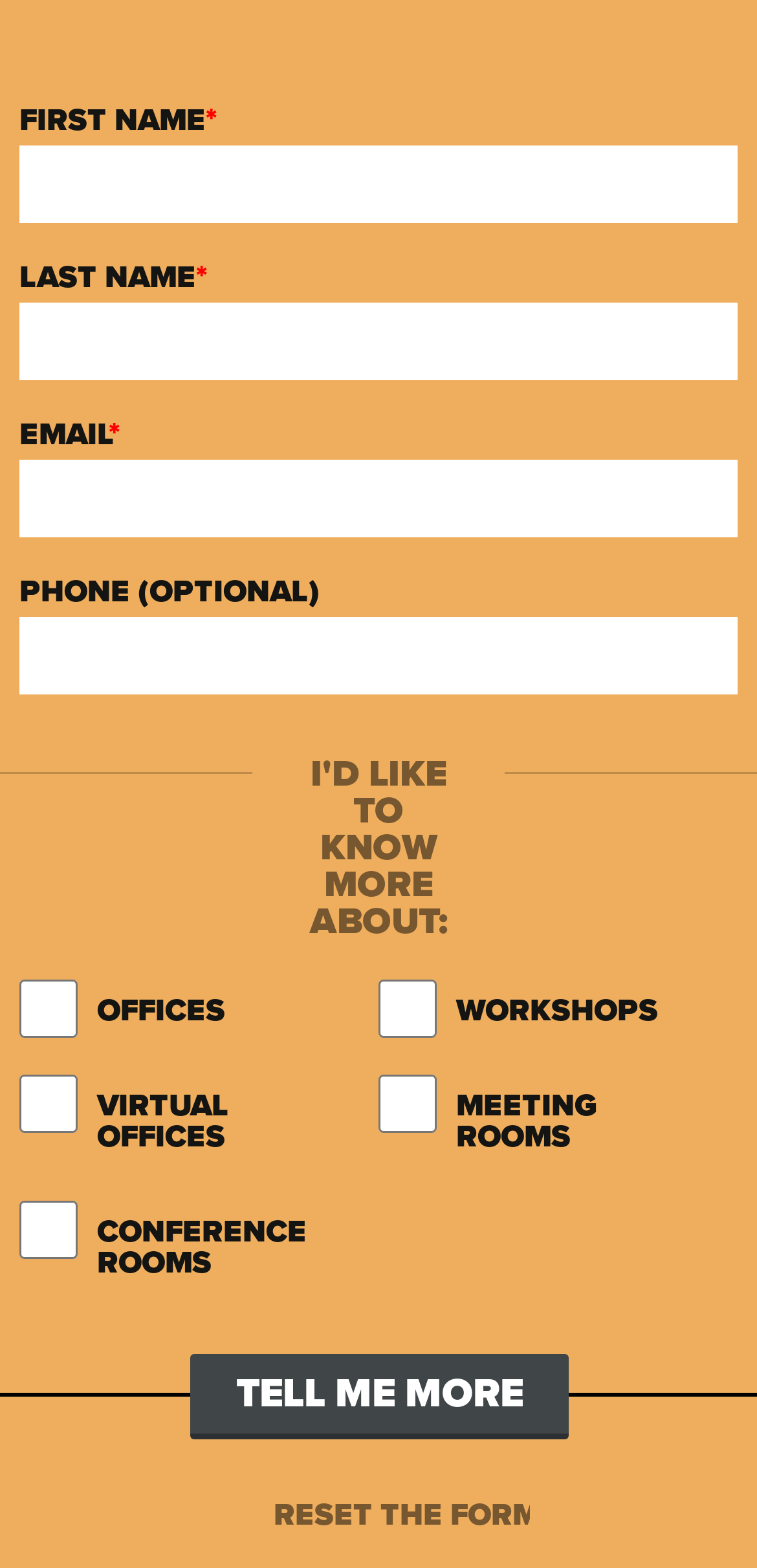Give a one-word or short phrase answer to the question: 
How many textboxes are there?

5